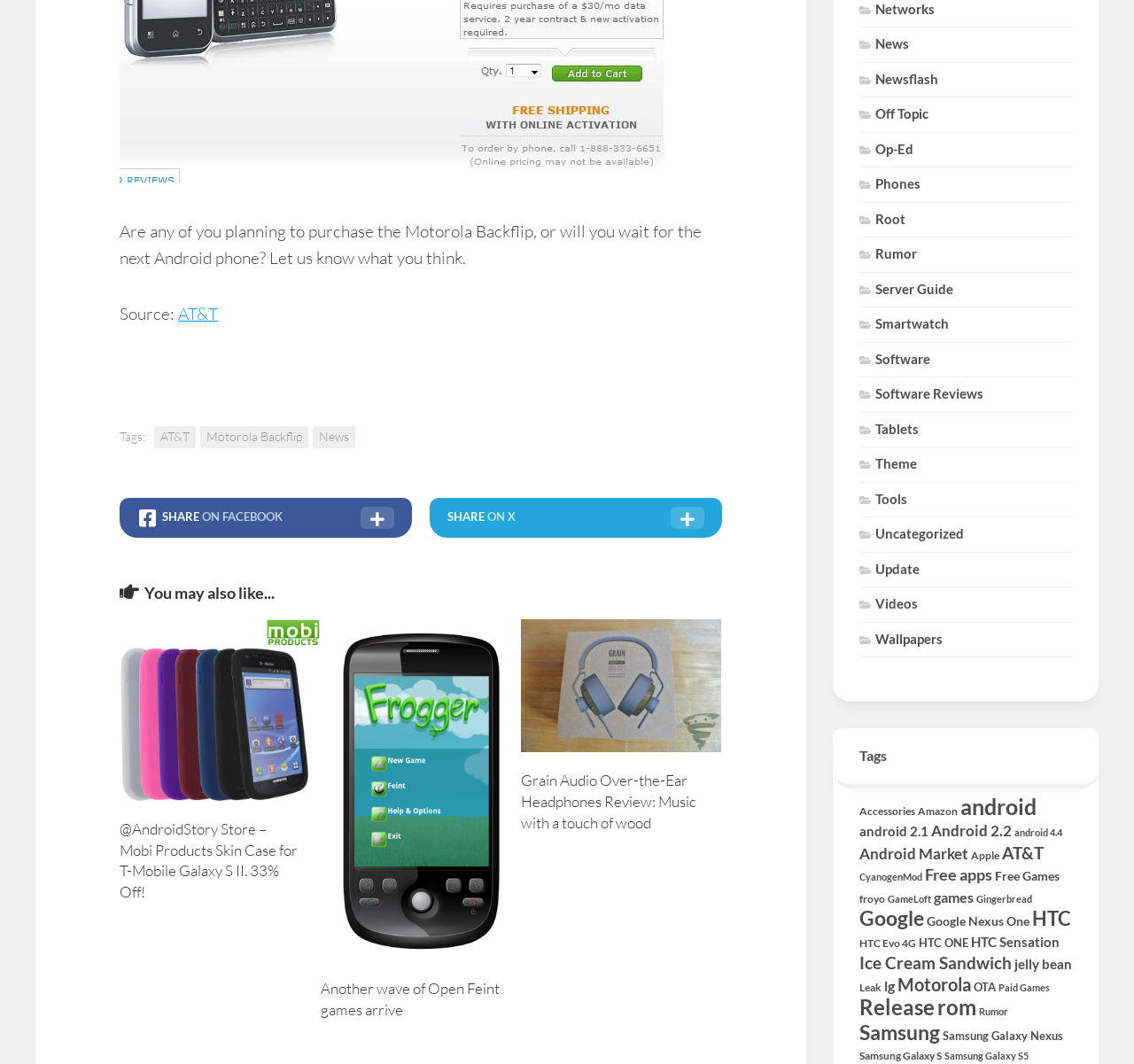Show the bounding box coordinates of the region that should be clicked to follow the instruction: "Click on the 'SHARE ON FACEBOOK' button."

[0.105, 0.468, 0.363, 0.506]